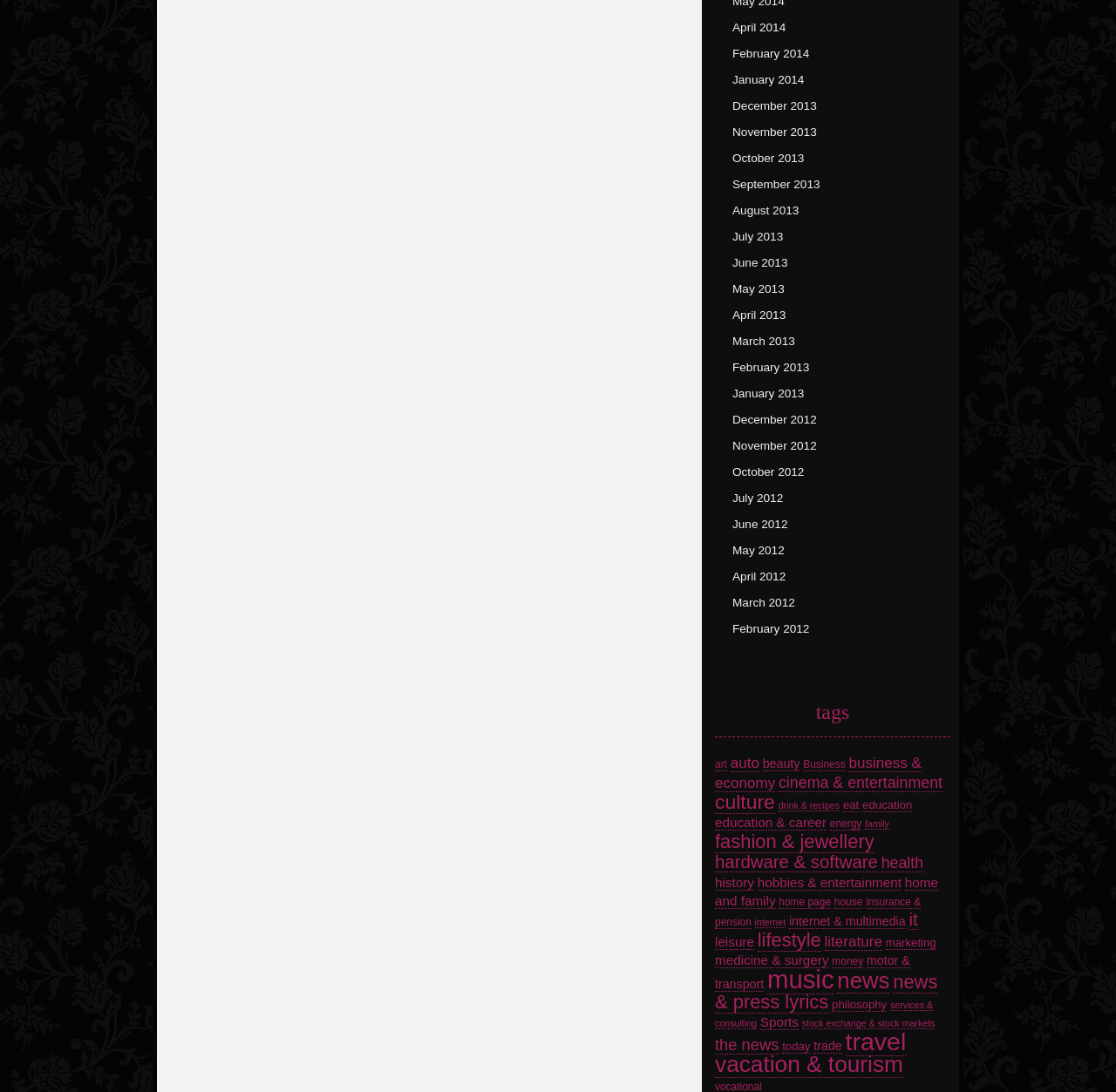Using the description "philosophy", predict the bounding box of the relevant HTML element.

[0.745, 0.914, 0.795, 0.927]